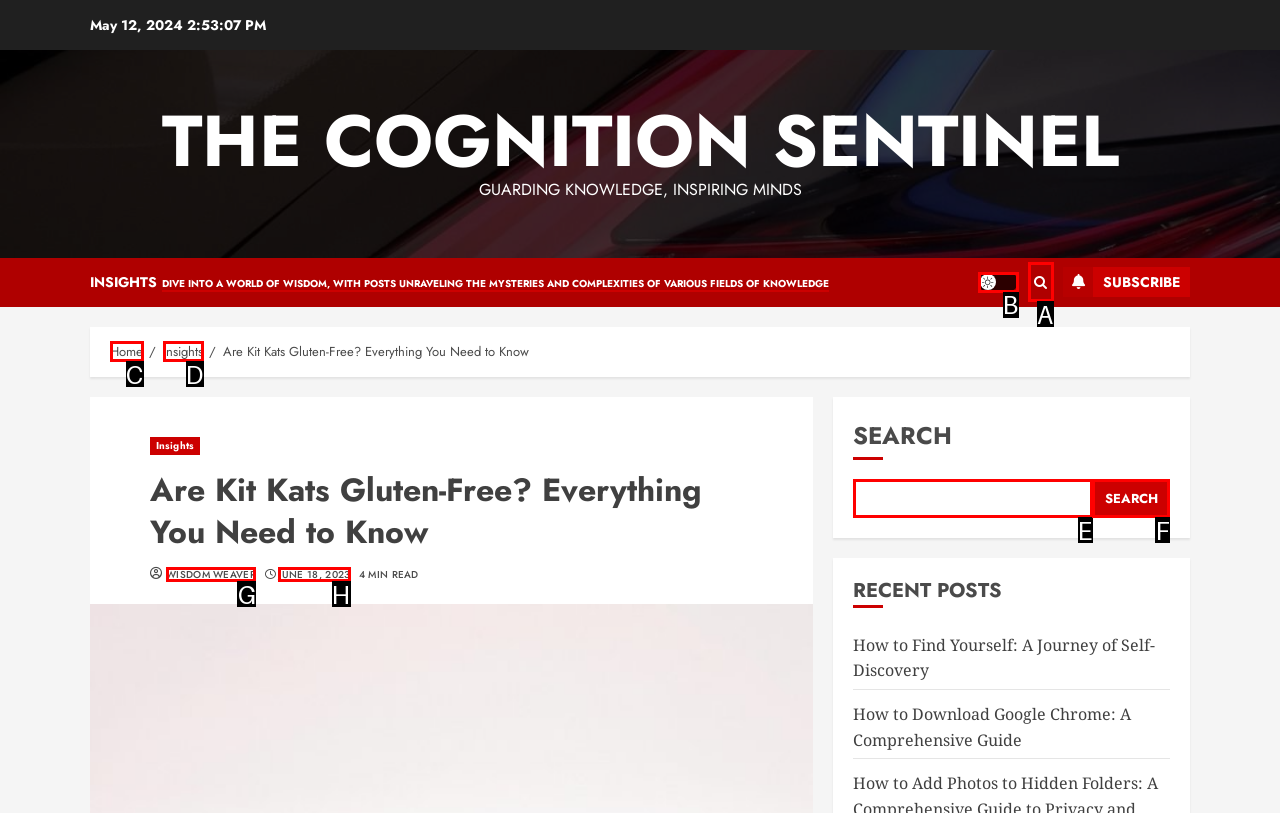Tell me which letter I should select to achieve the following goal: go to home page
Answer with the corresponding letter from the provided options directly.

C